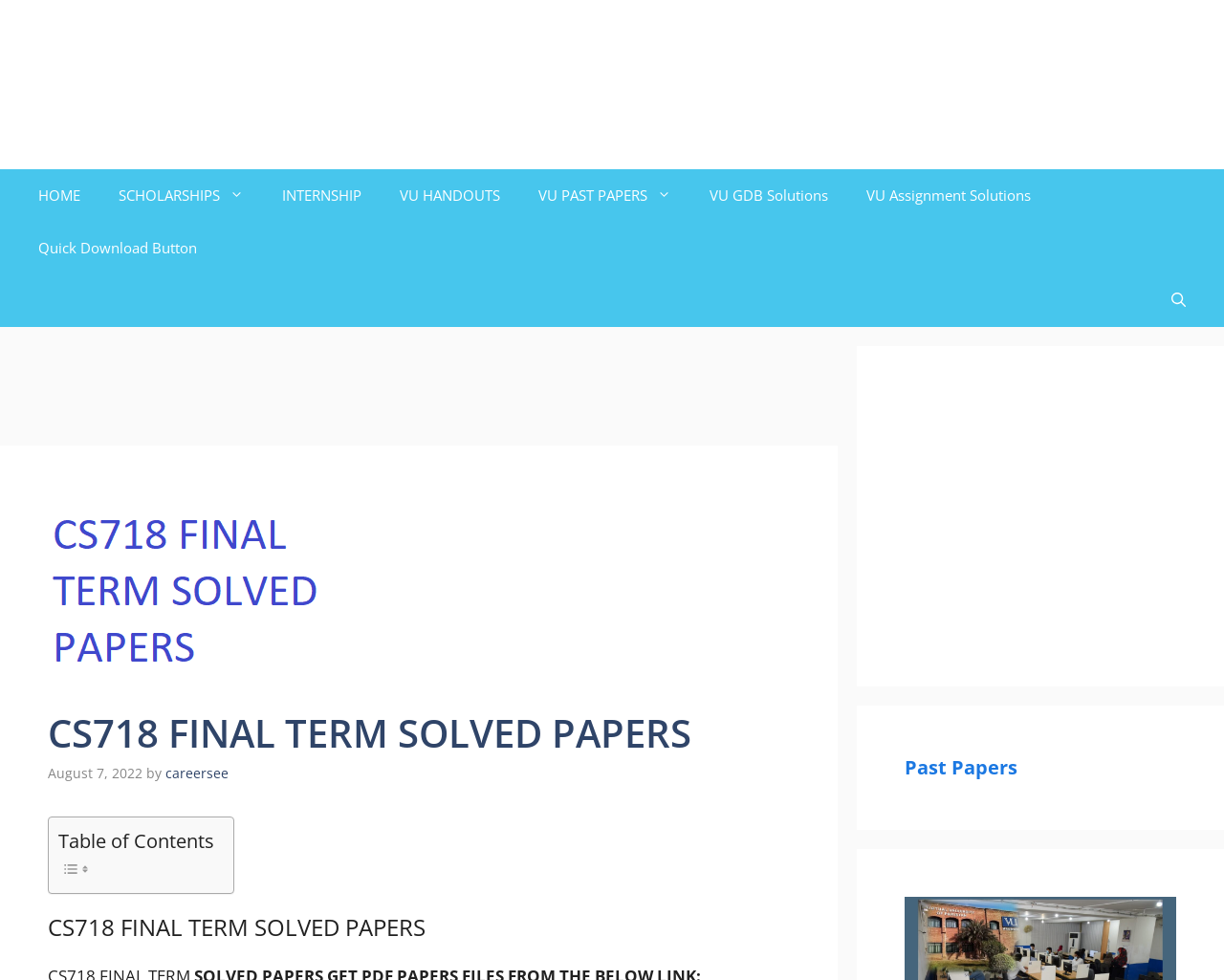Using the webpage screenshot, find the UI element described by Past Papers. Provide the bounding box coordinates in the format (top-left x, top-left y, bottom-right x, bottom-right y), ensuring all values are floating point numbers between 0 and 1.

[0.739, 0.77, 0.831, 0.796]